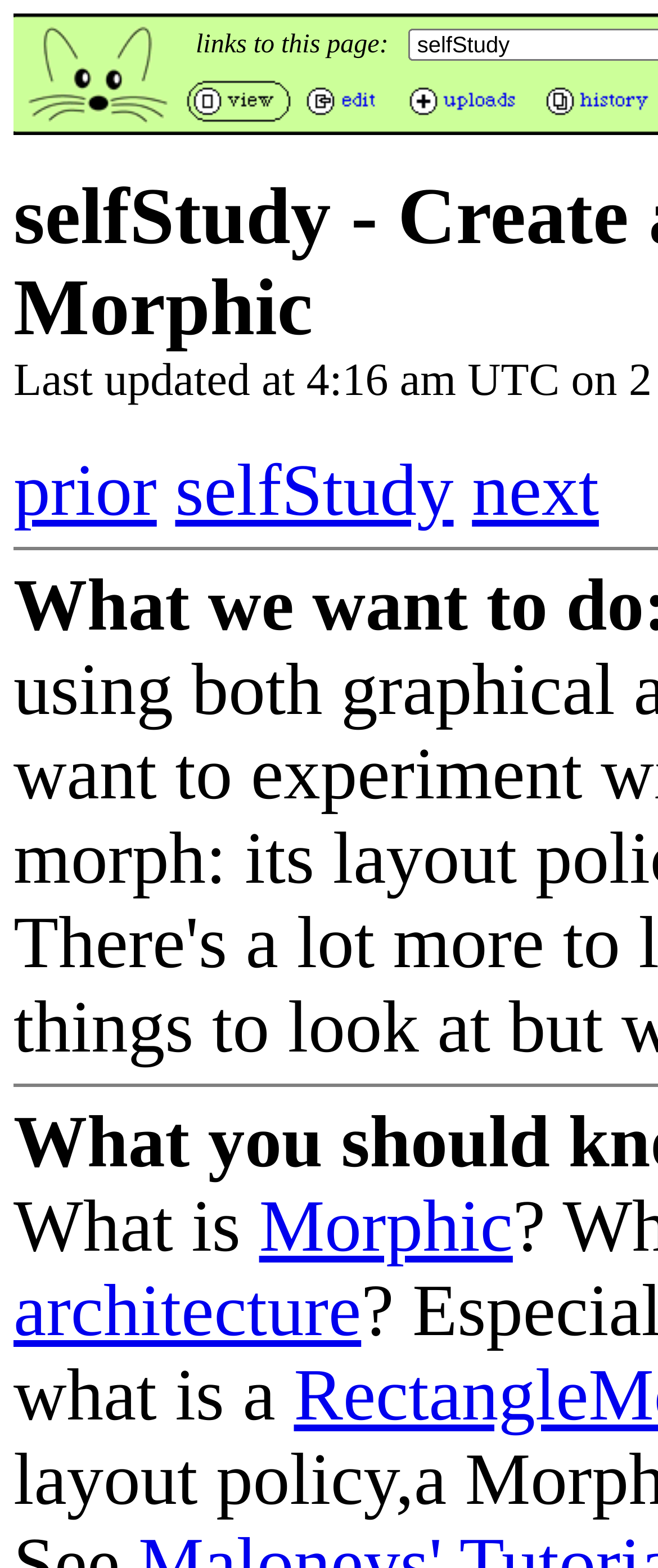Where is the 'Edit this Page' button located?
Provide an in-depth and detailed answer to the question.

I analyzed the bounding box coordinates of the 'Edit this Page' link and found that its y1 and y2 values are 0.066 and 0.084 respectively, which indicates that it is located at the top of the page. Additionally, its x1 and x2 values are 0.449 and 0.605 respectively, which suggests that it is positioned on the right side of the page.